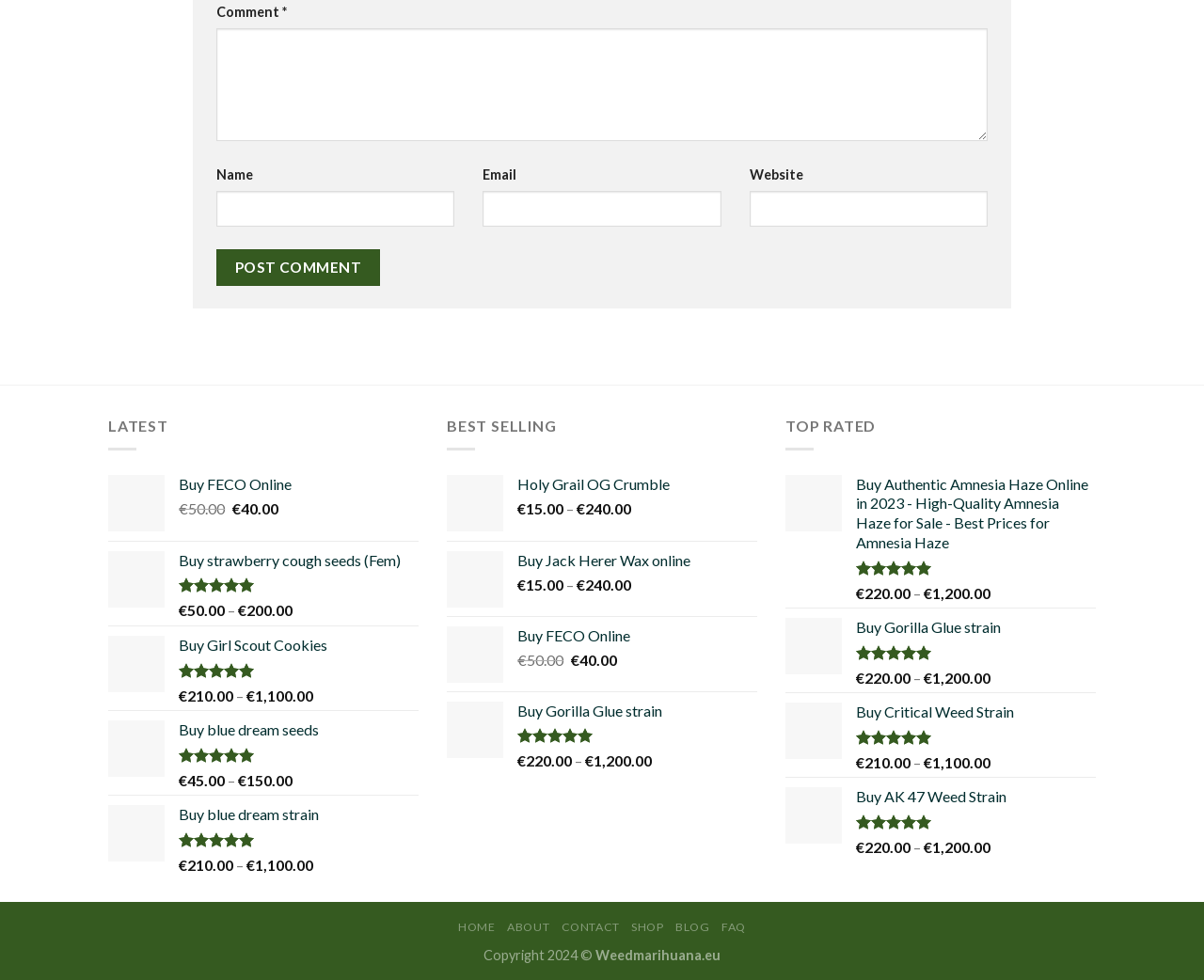Identify the bounding box coordinates of the region that should be clicked to execute the following instruction: "Enter a comment".

[0.18, 0.029, 0.82, 0.144]